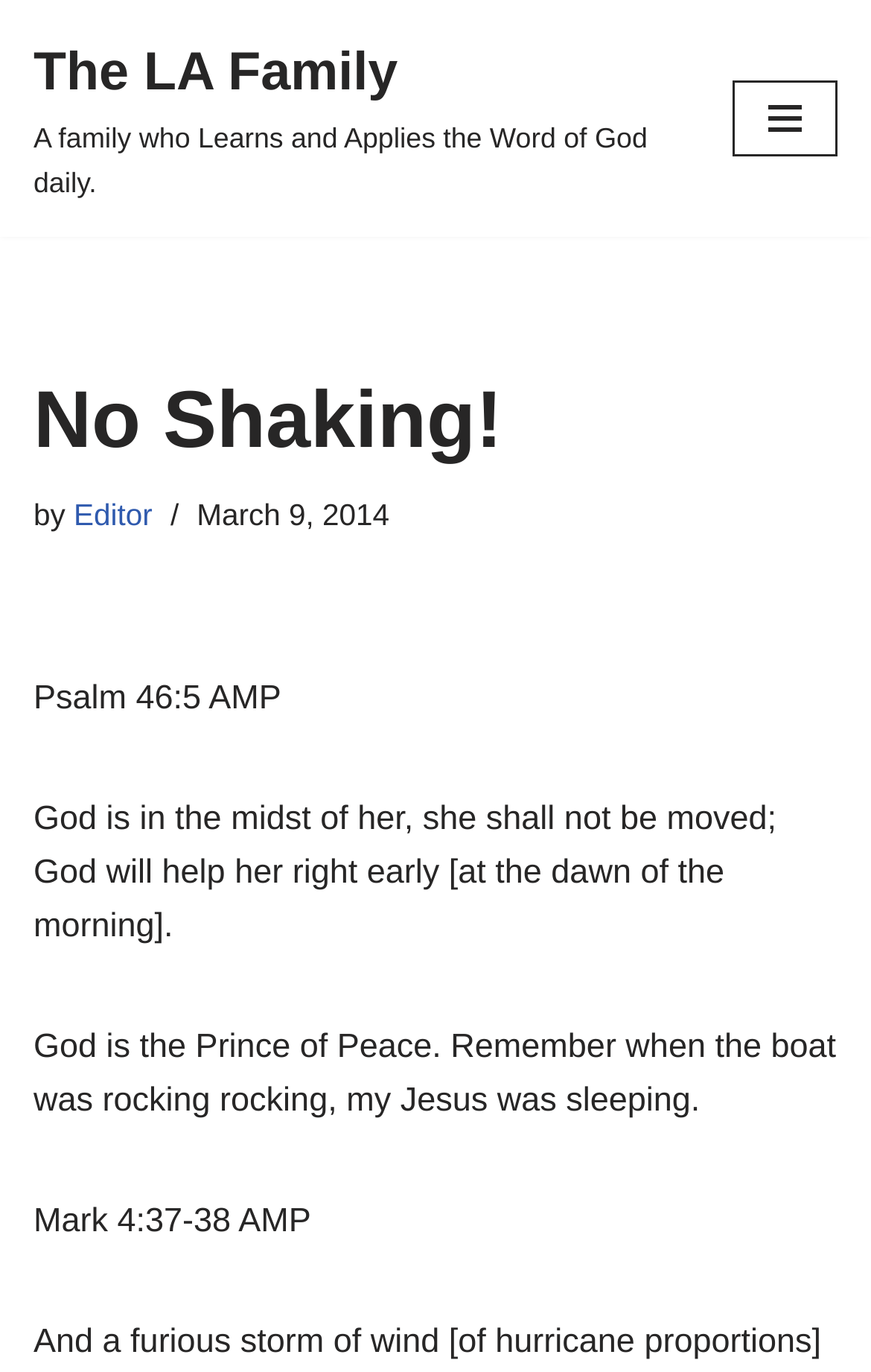Please give a one-word or short phrase response to the following question: 
What is the scripture mentioned?

Psalm 46:5 AMP